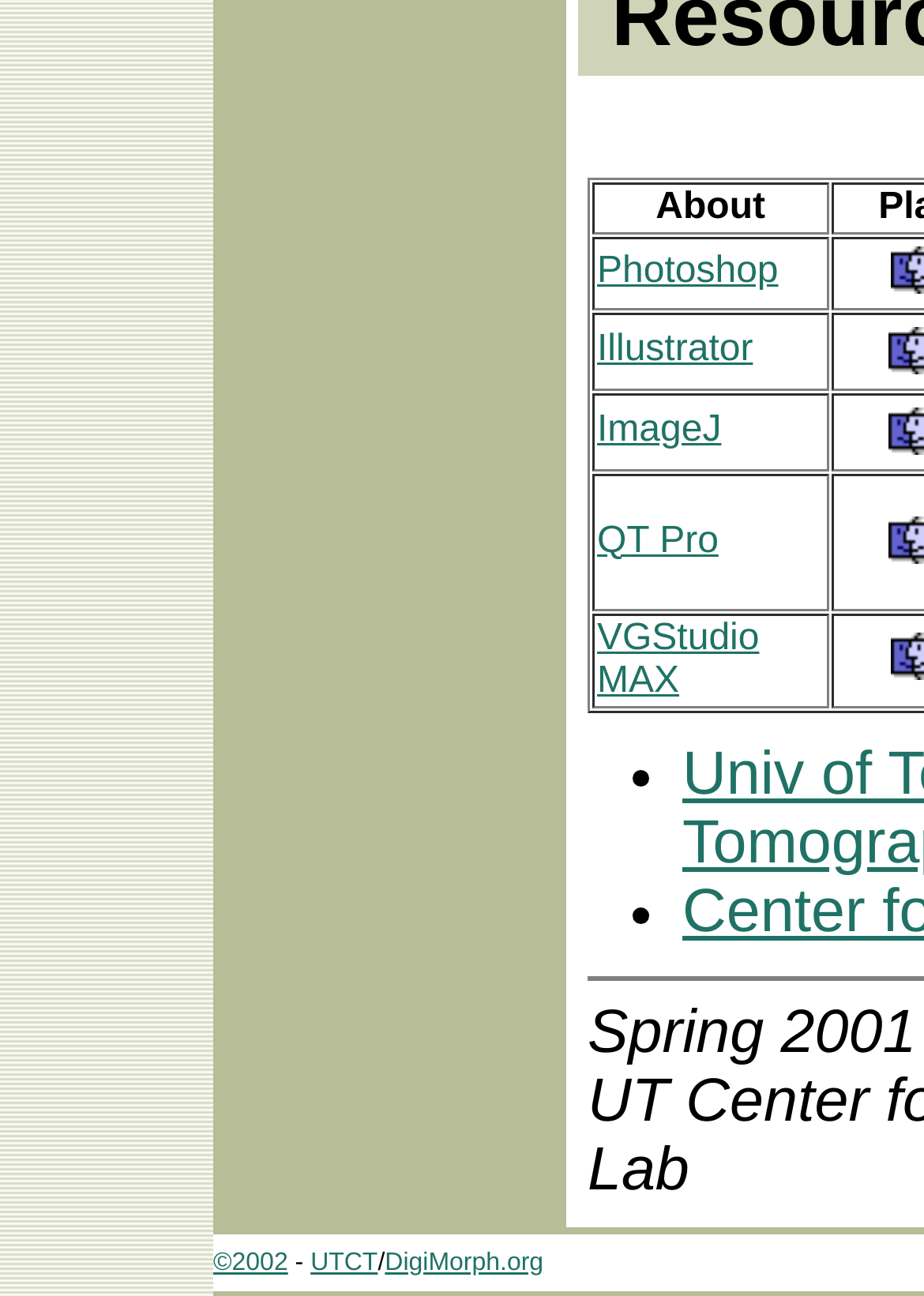Look at the image and write a detailed answer to the question: 
What is the last software option listed?

I looked at the gridcell elements with links inside and found that the last one is 'VGStudio MAX', which is located at the bottom of the list.